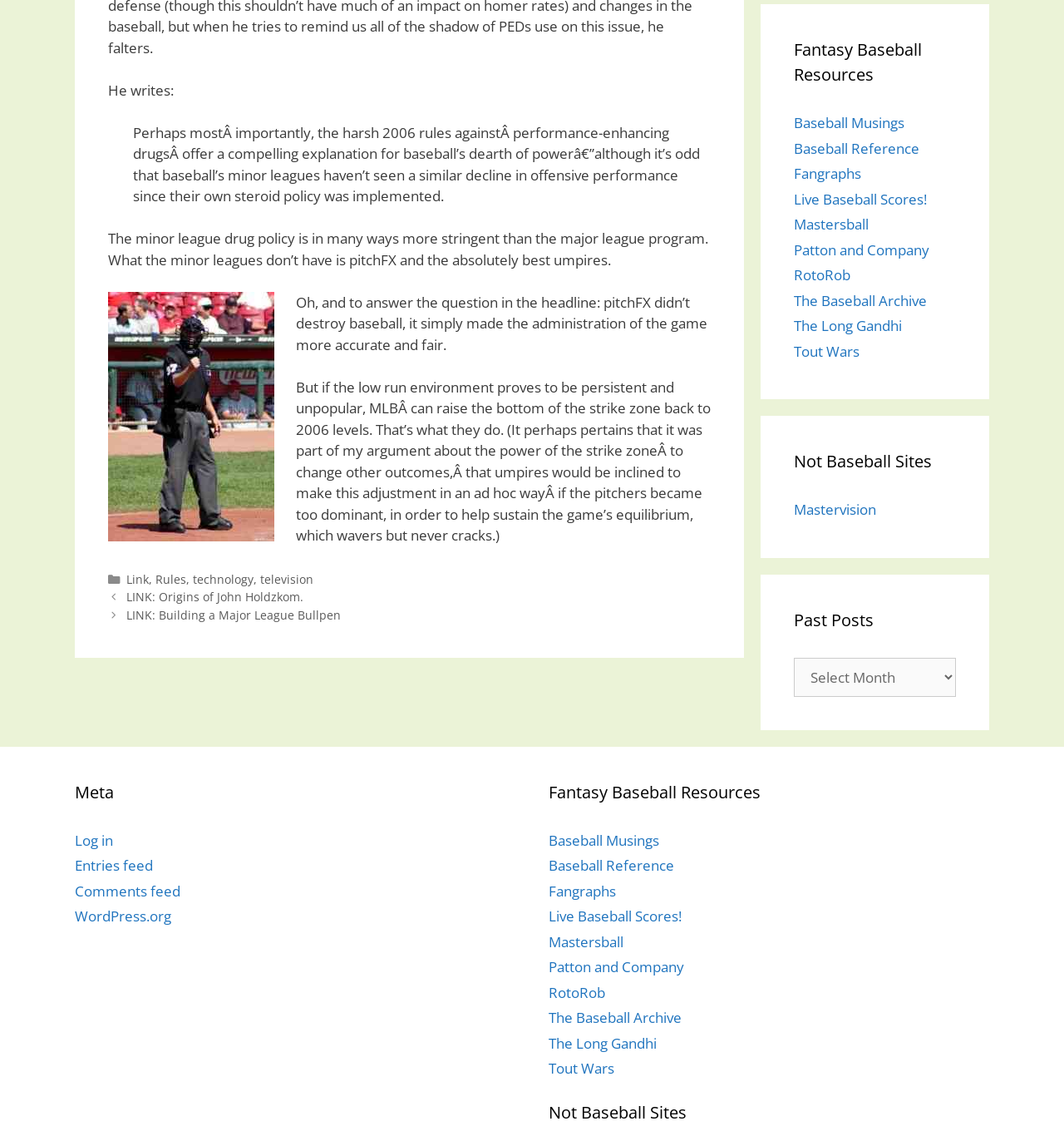What is the title of the previous post?
Provide a comprehensive and detailed answer to the question.

The title of the previous post can be found in the 'Post navigation' section at the bottom of the webpage, where it is listed as 'LINK: Origins of John Holdzkom'.